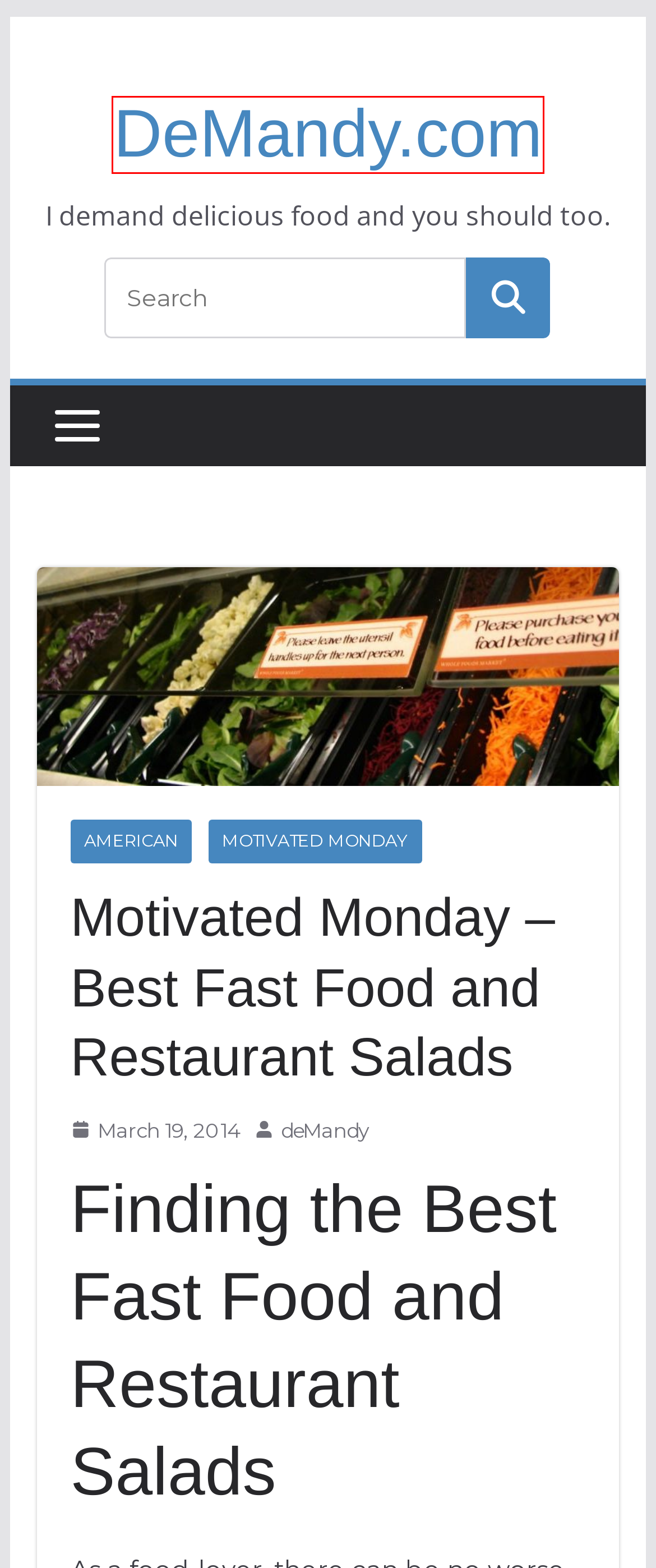With the provided screenshot showing a webpage and a red bounding box, determine which webpage description best fits the new page that appears after clicking the element inside the red box. Here are the options:
A. Motivated Monday – Healthy Eating Options in Raleigh | DeMandy.com
B. deMandy – DeMandy.com
C. biscuit | DeMandy.com
D. More time eating, less time prepping for busy moms | Demandy.com
E. Motivated Monday | DeMandy.com
F. Dessert | DeMandy.com
G. American | DeMandy.com
H. Japanese | DeMandy.com

D